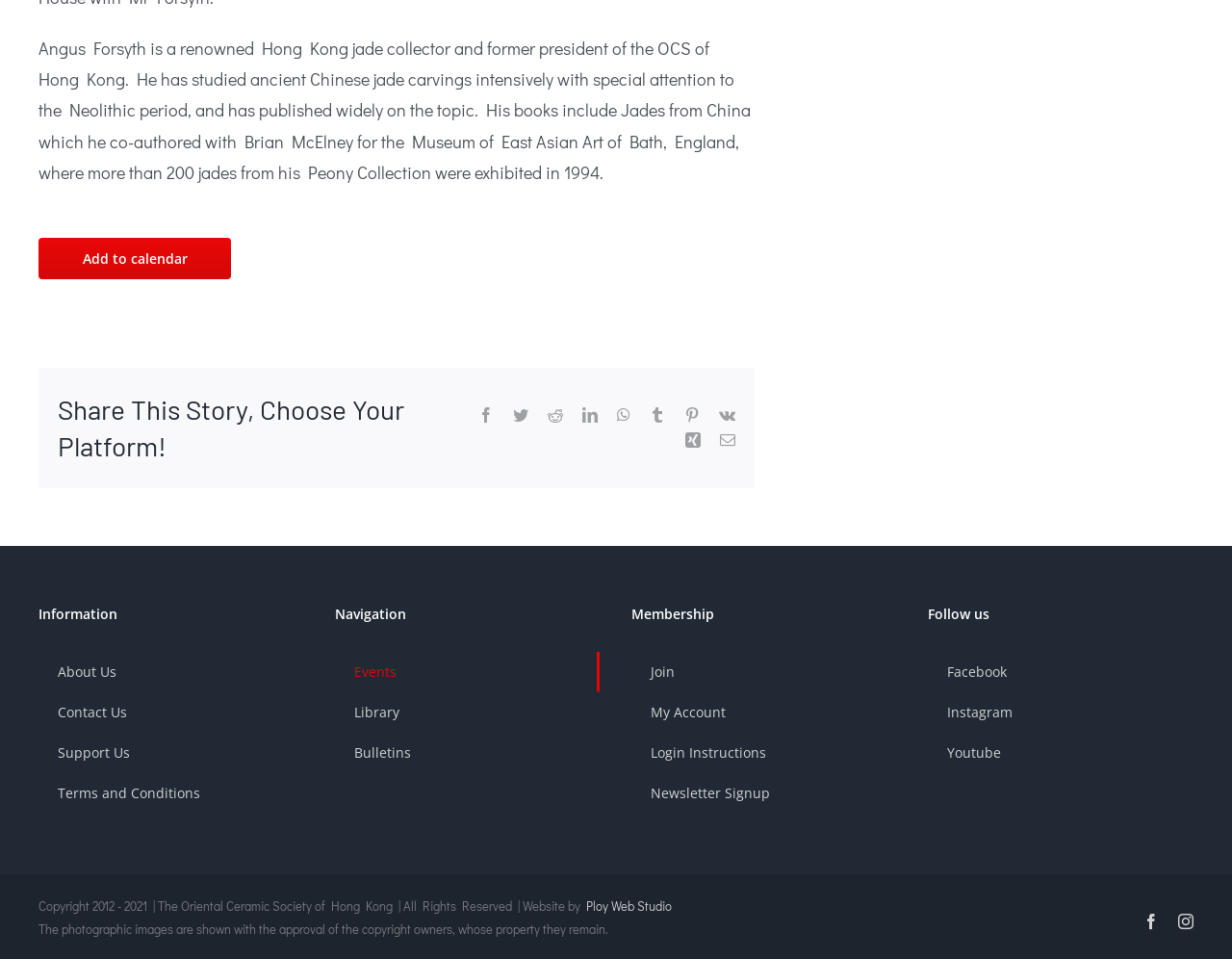Given the element description, predict the bounding box coordinates in the format (top-left x, top-left y, bottom-right x, bottom-right y). Make sure all values are between 0 and 1. Here is the element description: From The Prow >>

None